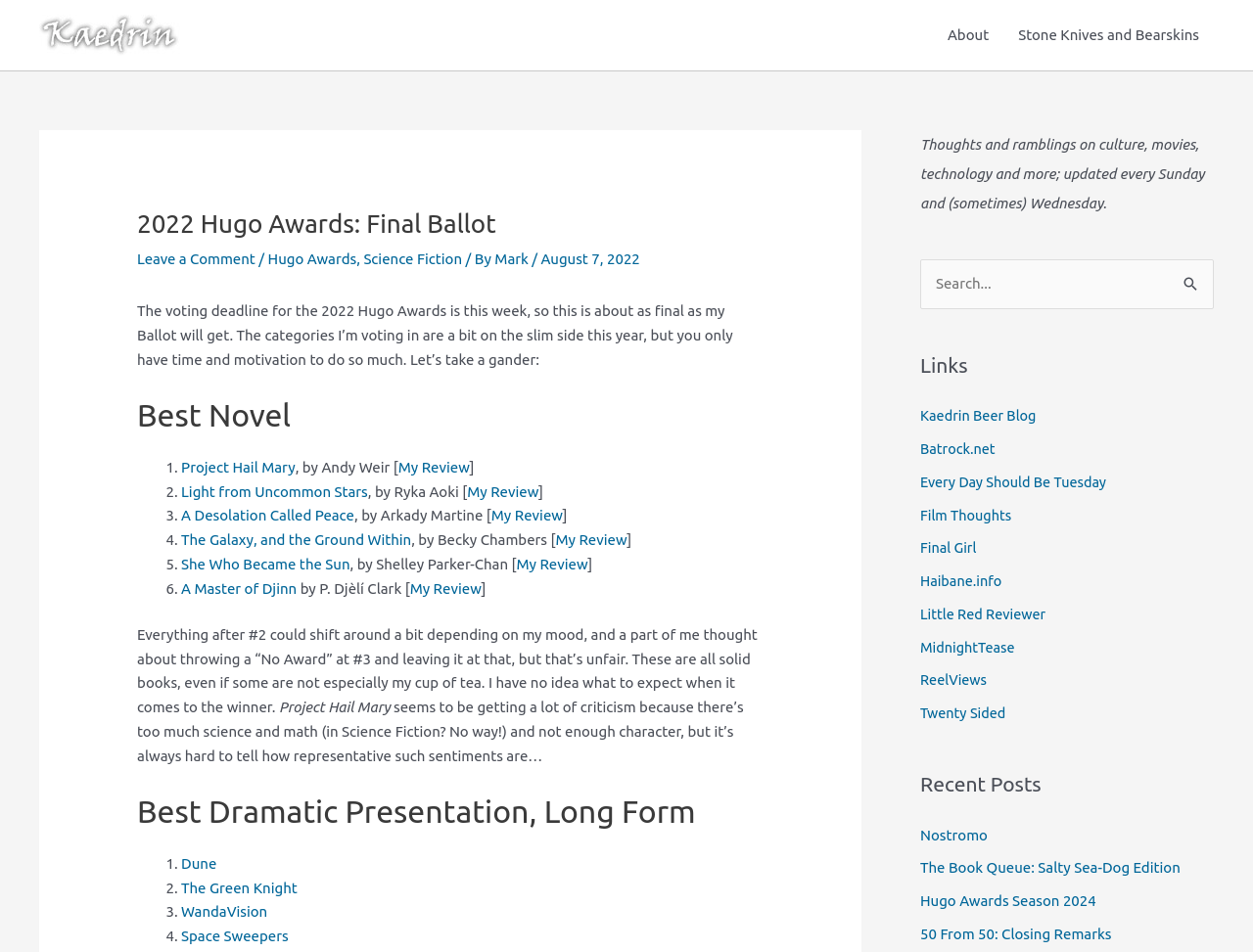How many links are there in the 'Links' section?
Please give a detailed and elaborate explanation in response to the question.

I counted the number of links under the 'Links' heading, and there are 10 links listed.